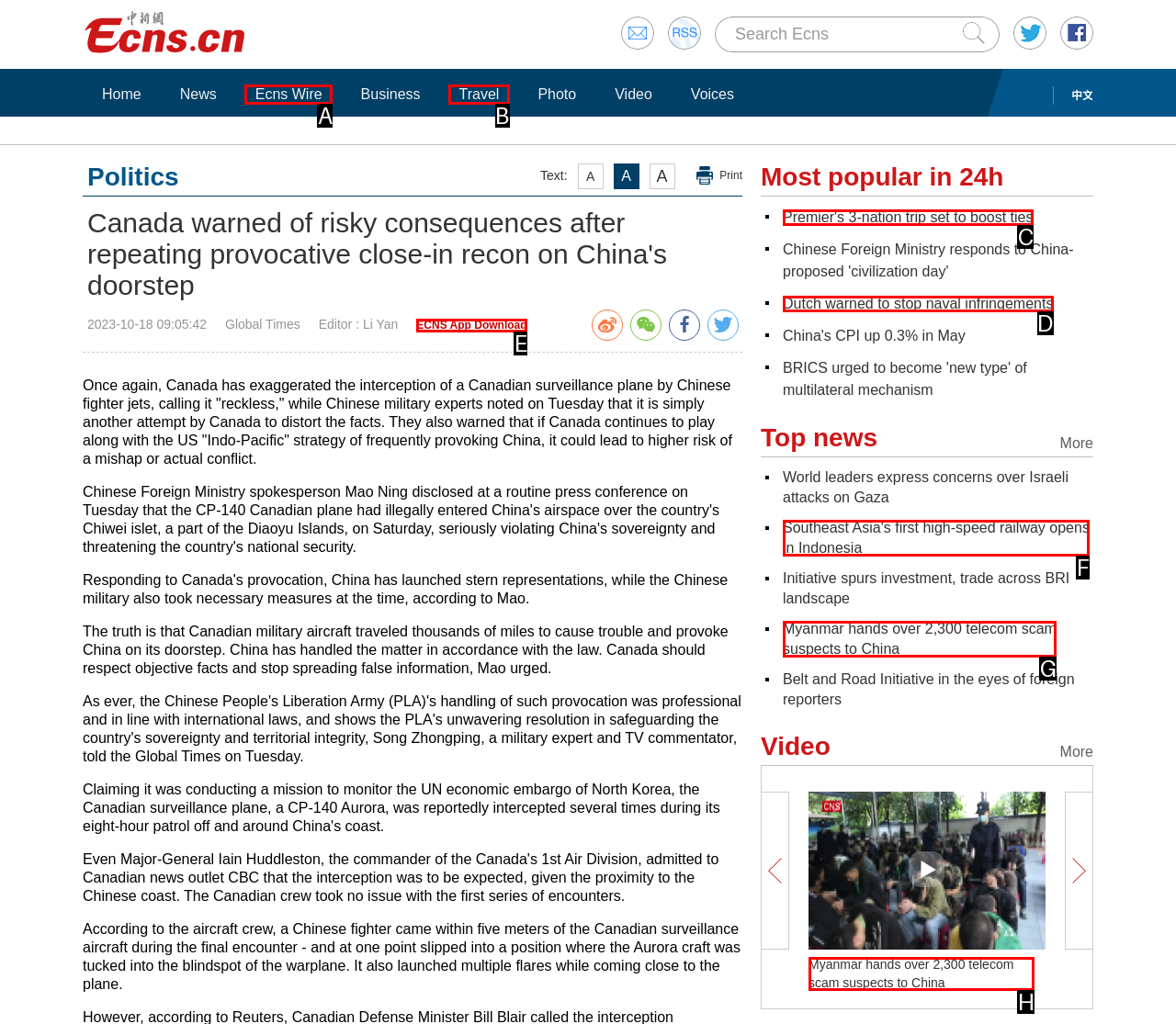Determine which UI element matches this description: Ecns Wire
Reply with the appropriate option's letter.

A